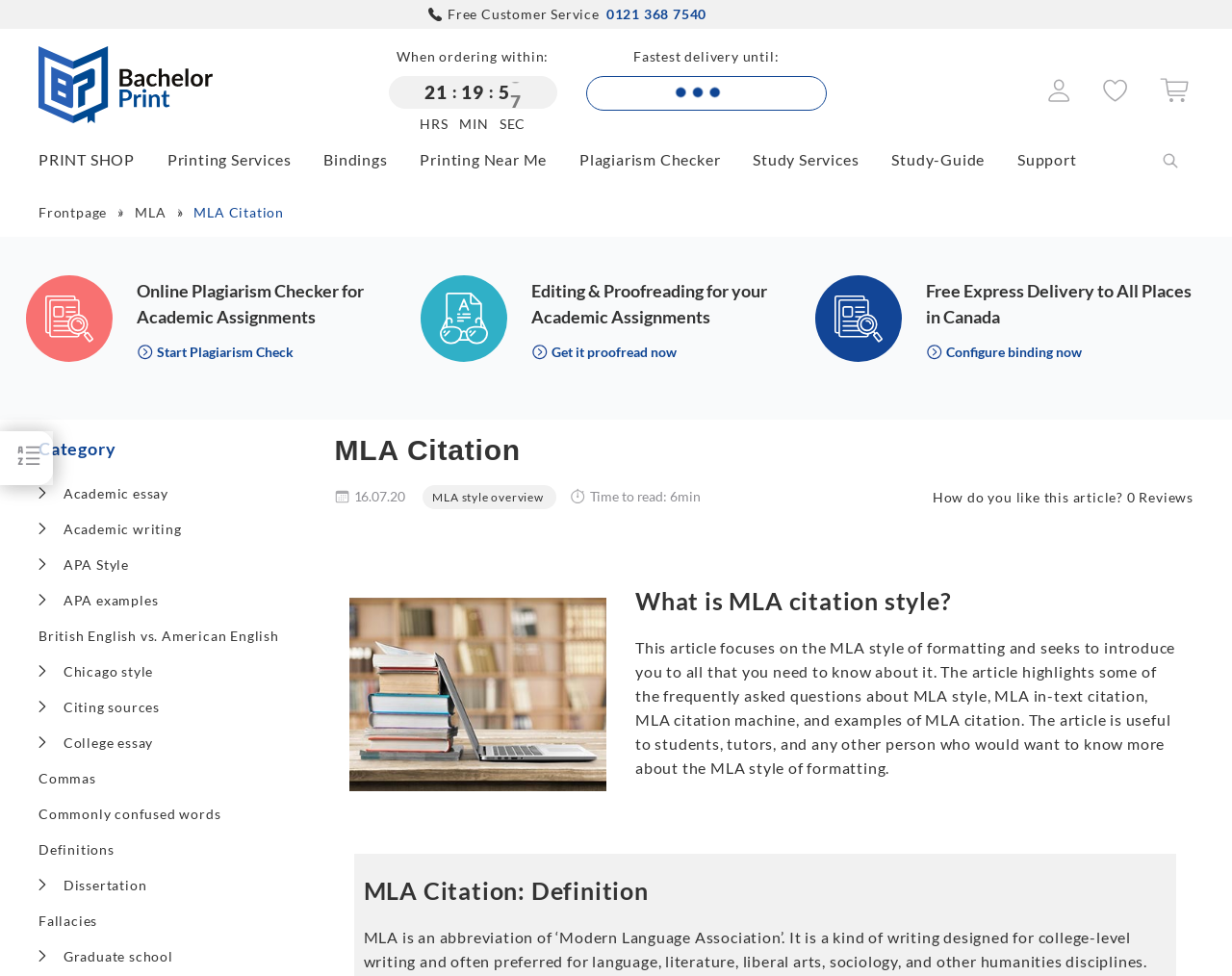Please provide the bounding box coordinates for the element that needs to be clicked to perform the following instruction: "Read the article about 'What is MLA citation style?'". The coordinates should be given as four float numbers between 0 and 1, i.e., [left, top, right, bottom].

[0.516, 0.601, 0.957, 0.632]